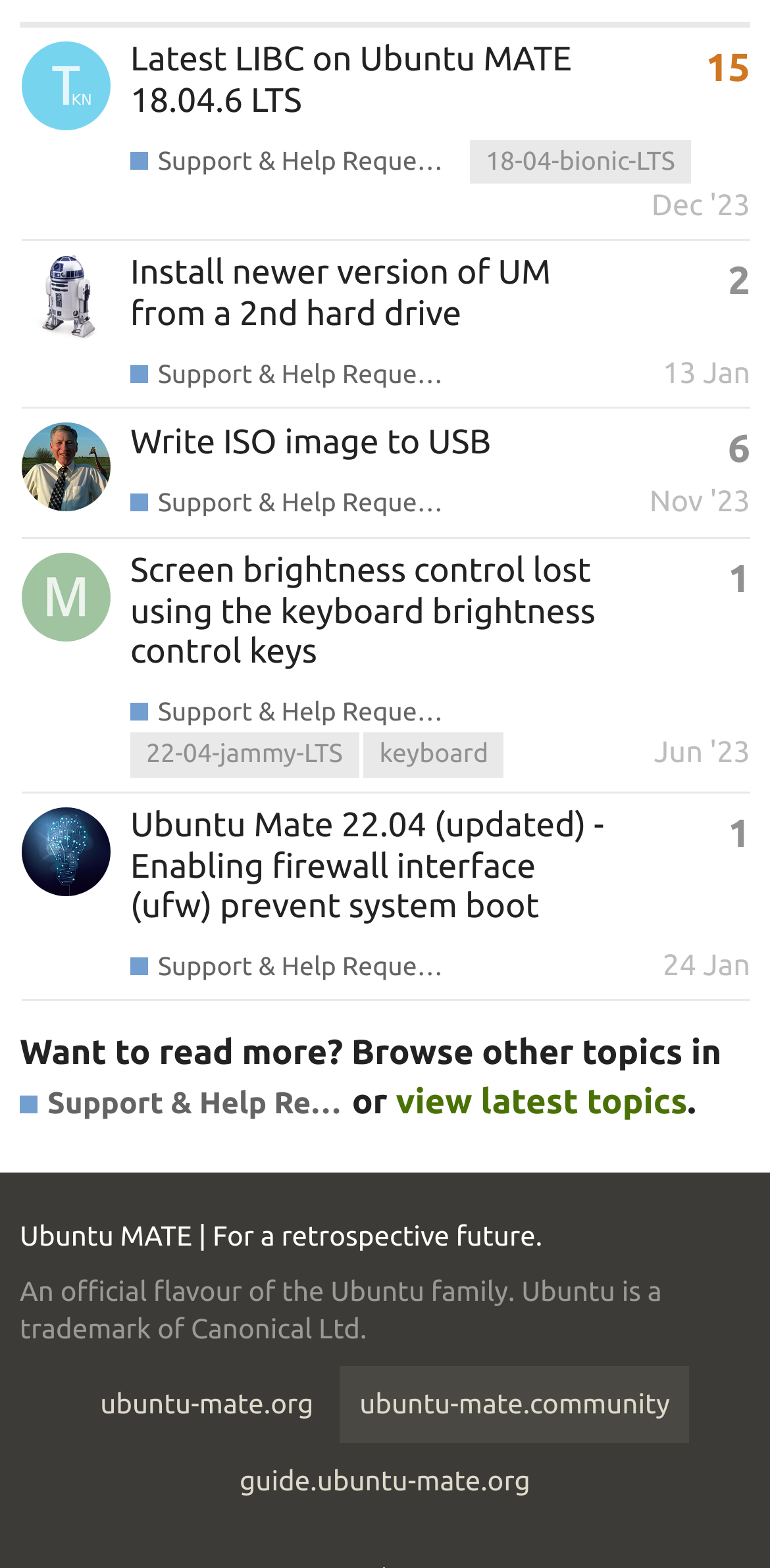Highlight the bounding box coordinates of the element you need to click to perform the following instruction: "Read topic 'Write ISO image to USB'."

[0.169, 0.26, 0.638, 0.321]